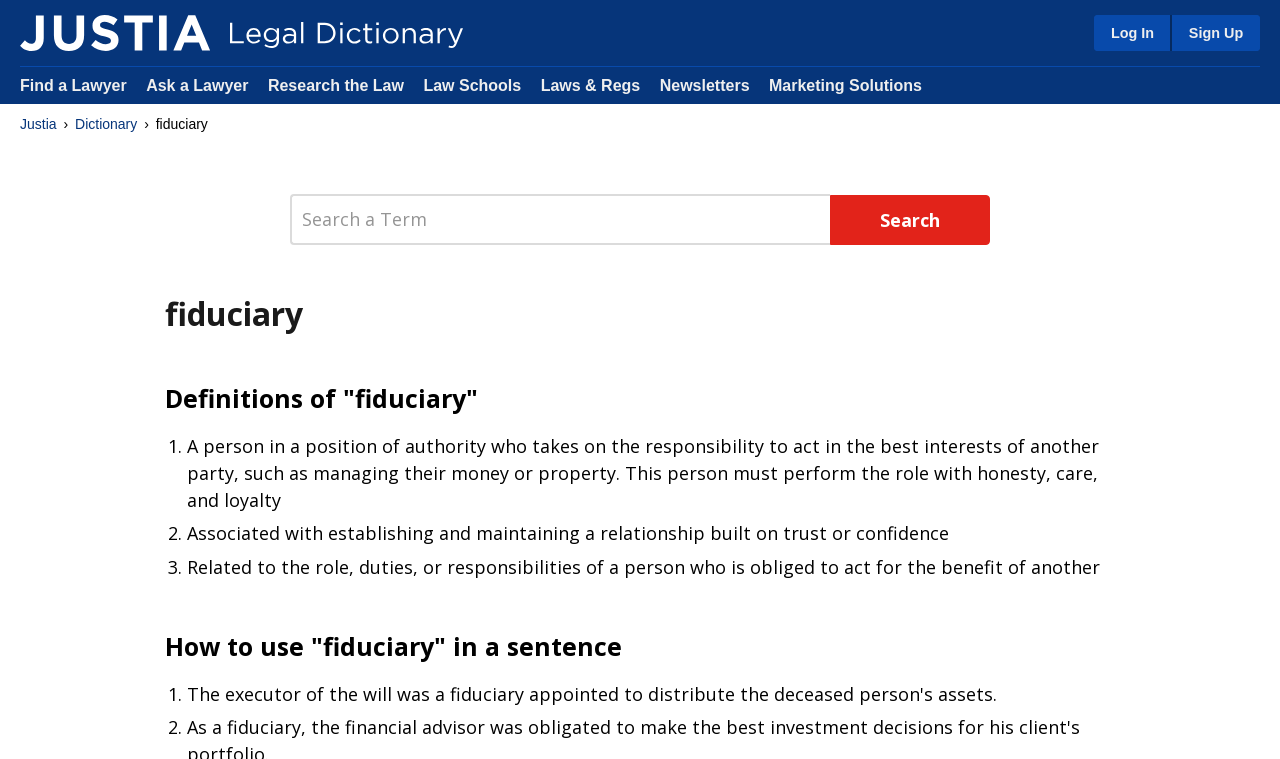Locate the bounding box coordinates of the element that should be clicked to fulfill the instruction: "Go to Justia Dictionary".

[0.016, 0.02, 0.164, 0.067]